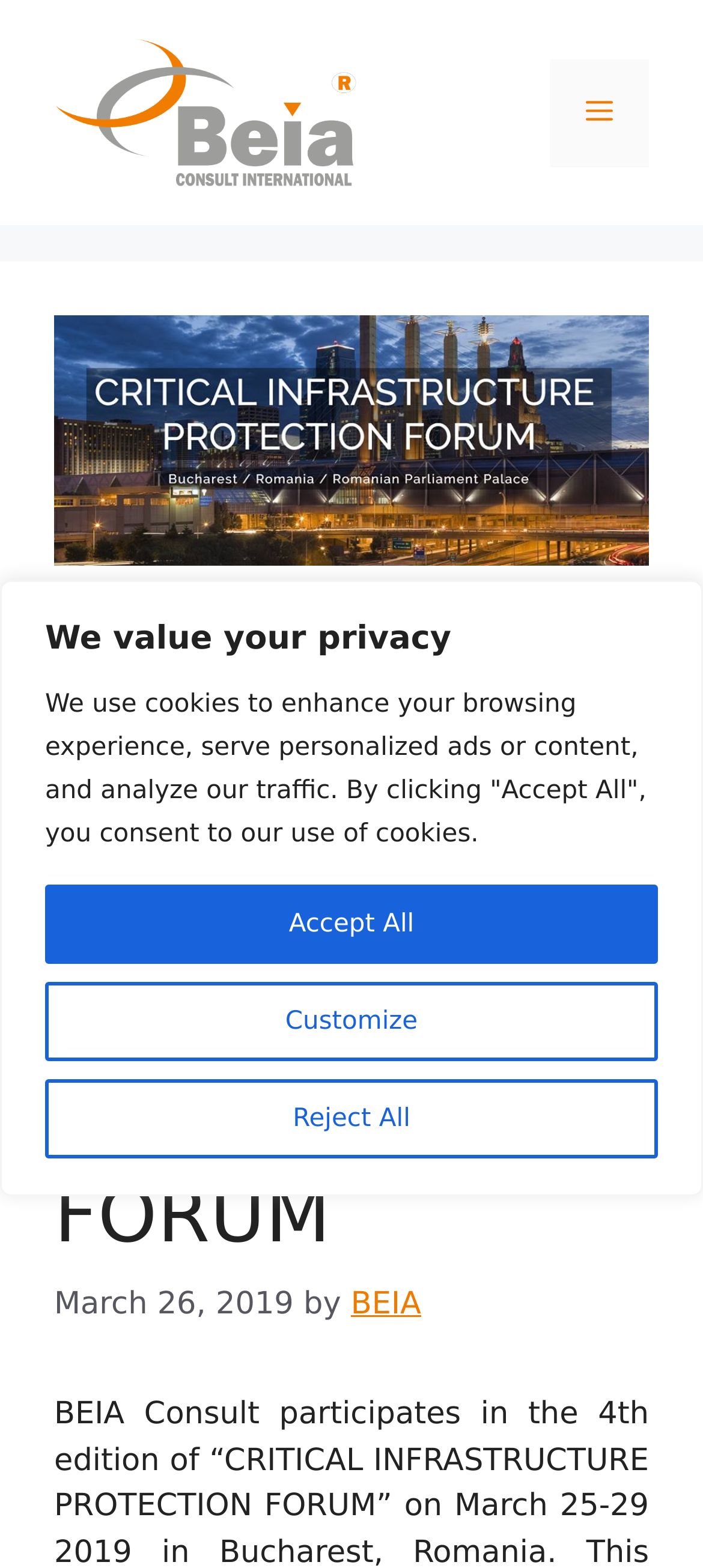Who is the author of the article?
Look at the image and respond with a single word or a short phrase.

BEIA